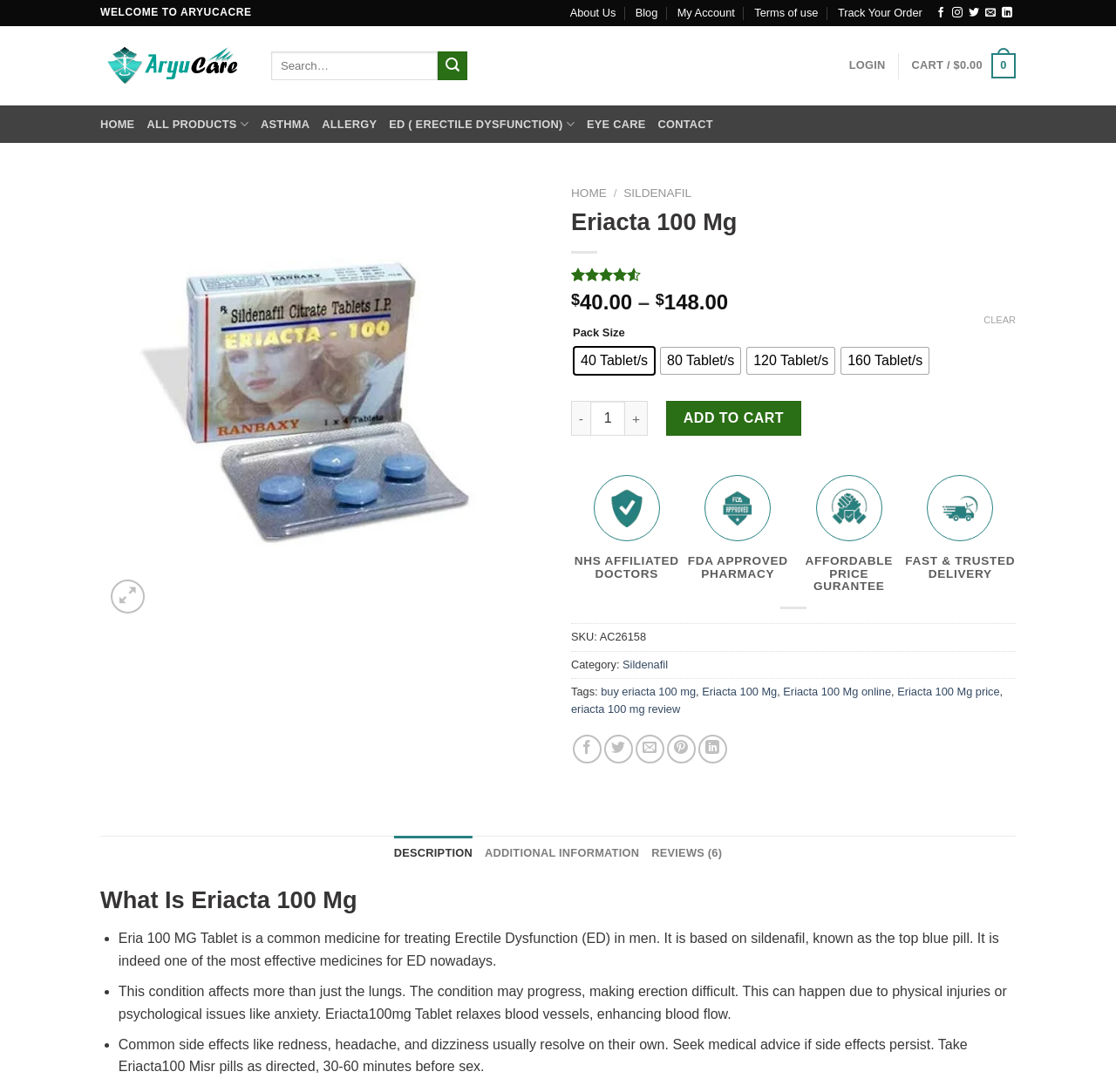Could you find the bounding box coordinates of the clickable area to complete this instruction: "Log in to your account"?

[0.761, 0.044, 0.793, 0.076]